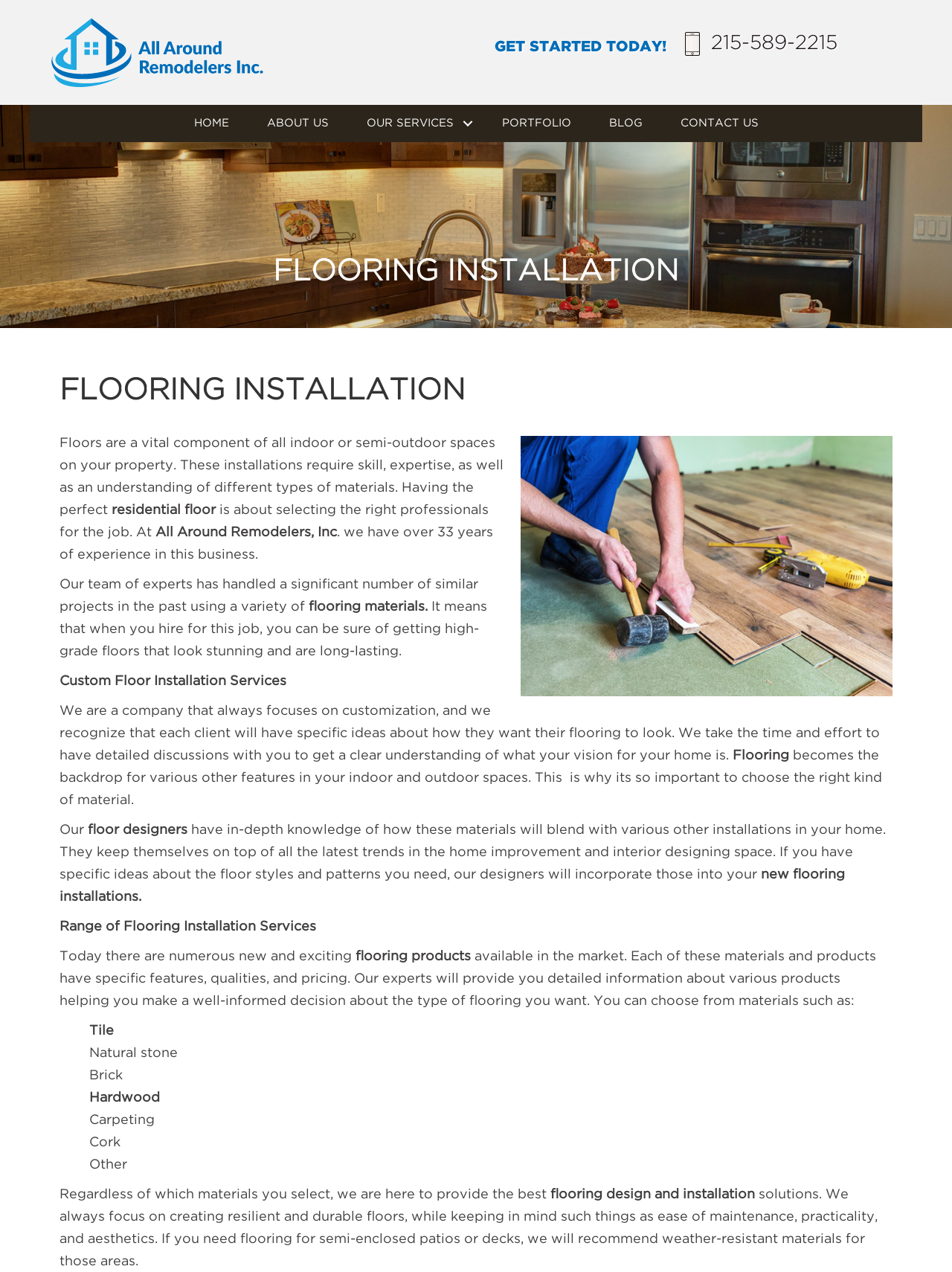Provide a thorough description of the webpage's content and layout.

This webpage is about flooring installation services provided by All Around Remodelers, Inc. At the top left corner, there is a logo of the company, accompanied by a navigation menu with links to different sections of the website, including Home, About Us, Our Services, Portfolio, Blog, and Contact Us.

Below the navigation menu, there is a heading that reads "GET STARTED TODAY!" followed by a phone number and a small image. On the right side of the page, there is a large heading that says "FLOORING INSTALLATION" in bold font.

Under the heading, there is a paragraph of text that explains the importance of flooring installation and the expertise required to do it correctly. Below the text, there is an image of a flooring installer at work. The rest of the page is filled with text that describes the company's approach to custom floor installation, including their focus on understanding the client's vision and providing high-grade floors that are long-lasting.

The text also explains that the company's floor designers have in-depth knowledge of various flooring materials and can help clients choose the right material for their needs. There is a list of flooring products available, including tile, natural stone, brick, hardwood, carpeting, cork, and others.

Throughout the page, the text is organized into sections with clear headings, making it easy to follow and understand. The overall layout is clean and easy to navigate, with a focus on providing detailed information about the company's flooring installation services.